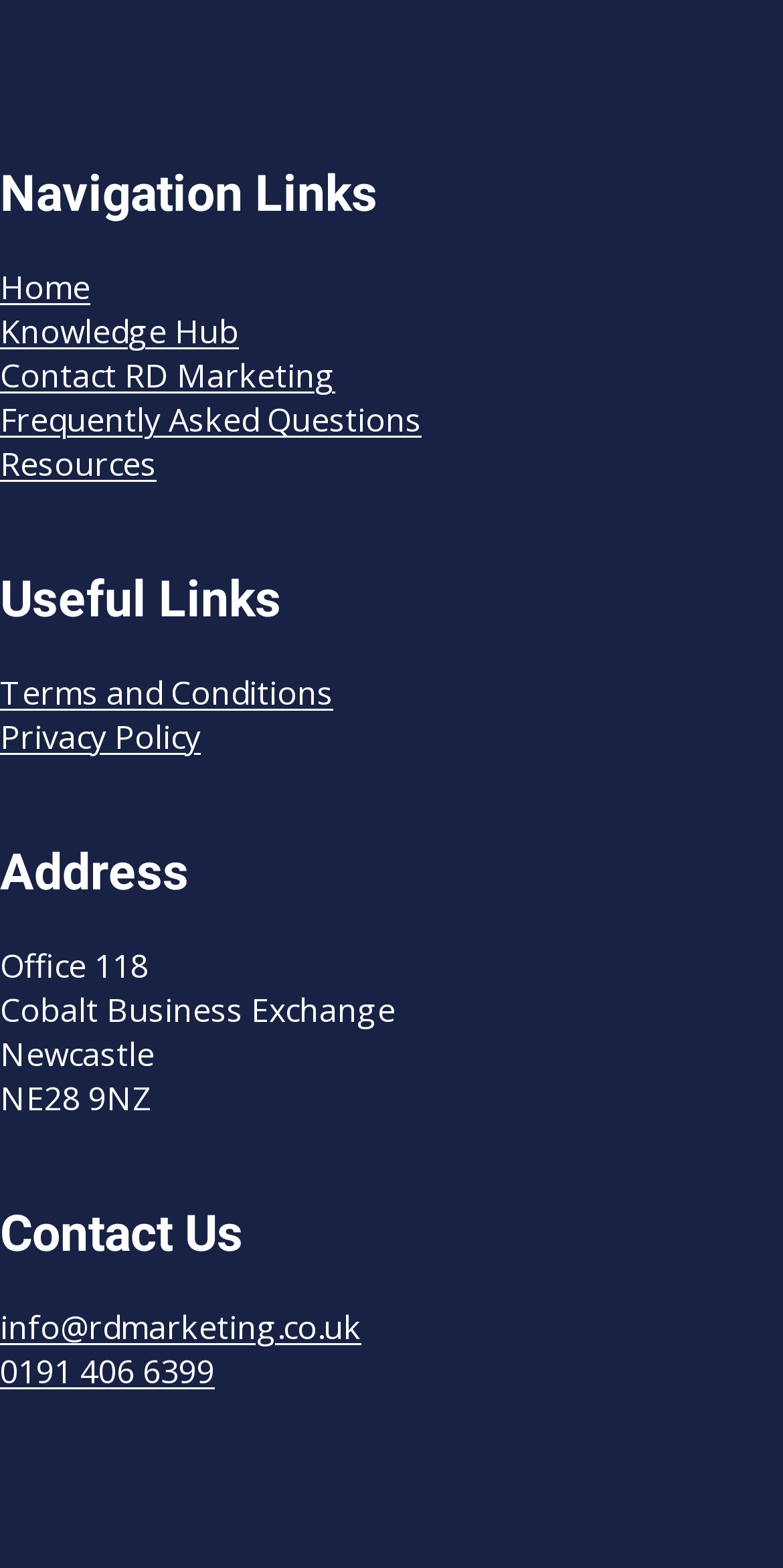Identify the bounding box coordinates of the specific part of the webpage to click to complete this instruction: "check terms and conditions".

[0.0, 0.428, 0.426, 0.456]